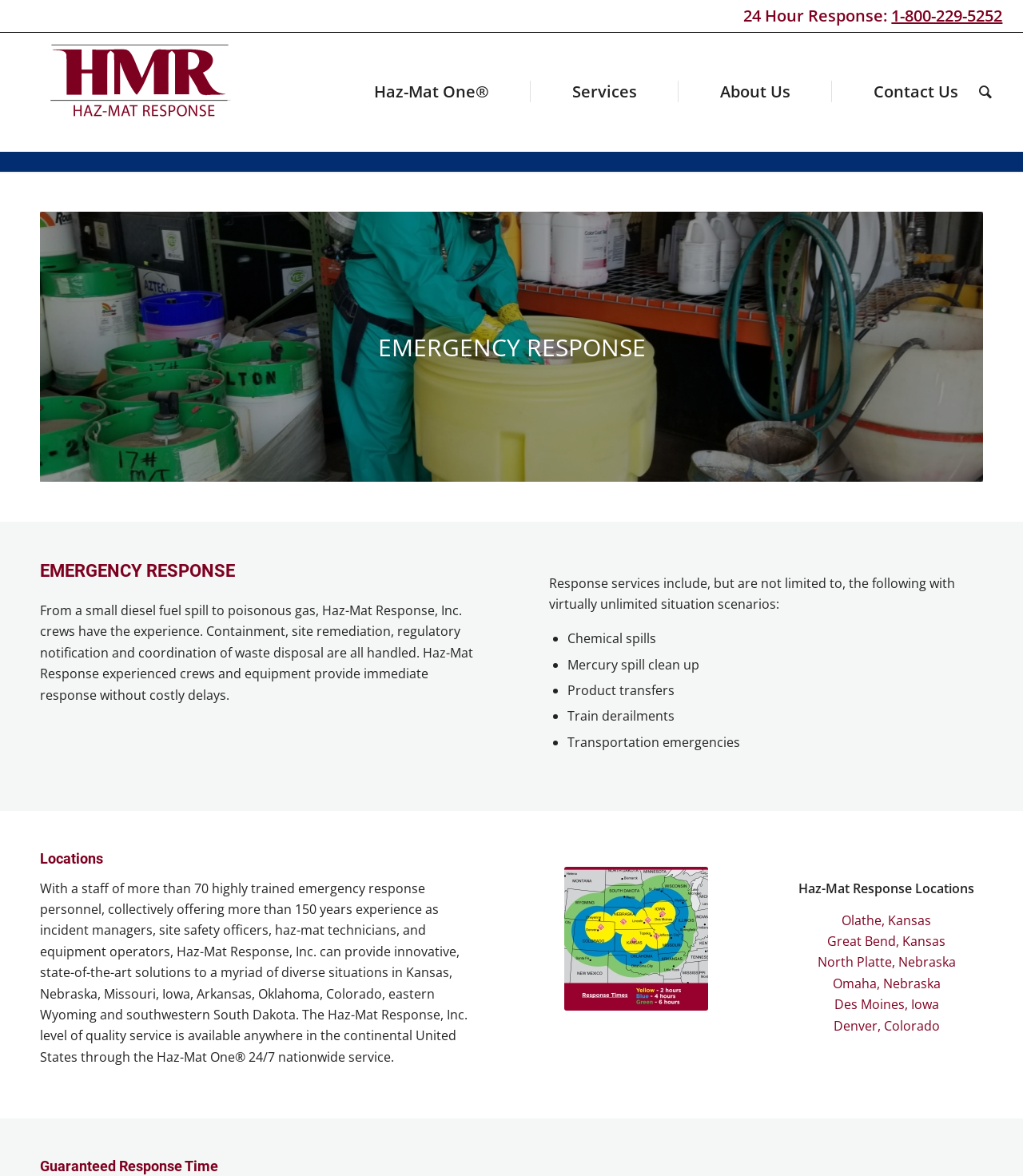Answer the question using only a single word or phrase: 
What is the name of the 24/7 nationwide service?

Haz-Mat One